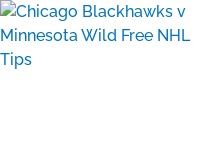Give a thorough caption of the image, focusing on all visible elements.

The image features a promotional graphic for an NHL matchup between the Chicago Blackhawks and the Minnesota Wild. Positioned prominently above the image is the title "Chicago Blackhawks v Minnesota Wild Free NHL Tips," indicating this content focuses on free betting tips or analysis related to the game. This matchup highlights two competitive teams in the league, making it a point of interest for fans and bettors alike. The clean design suggests a focus on providing straightforward and accessible information for hockey enthusiasts looking to enhance their game-day experience.